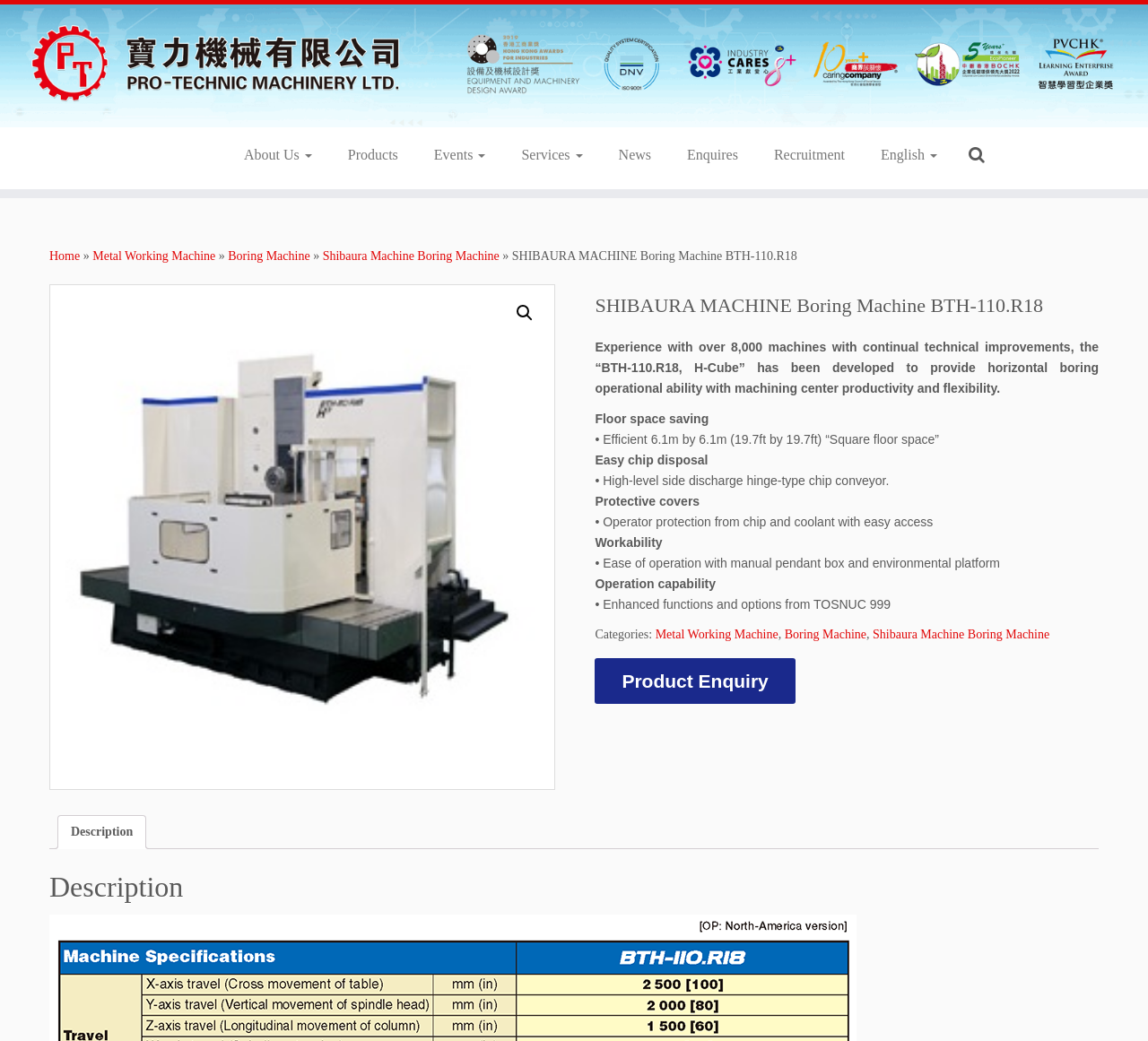Given the element description Home, predict the bounding box coordinates for the UI element in the webpage screenshot. The format should be (top-left x, top-left y, bottom-right x, bottom-right y), and the values should be between 0 and 1.

[0.043, 0.239, 0.07, 0.252]